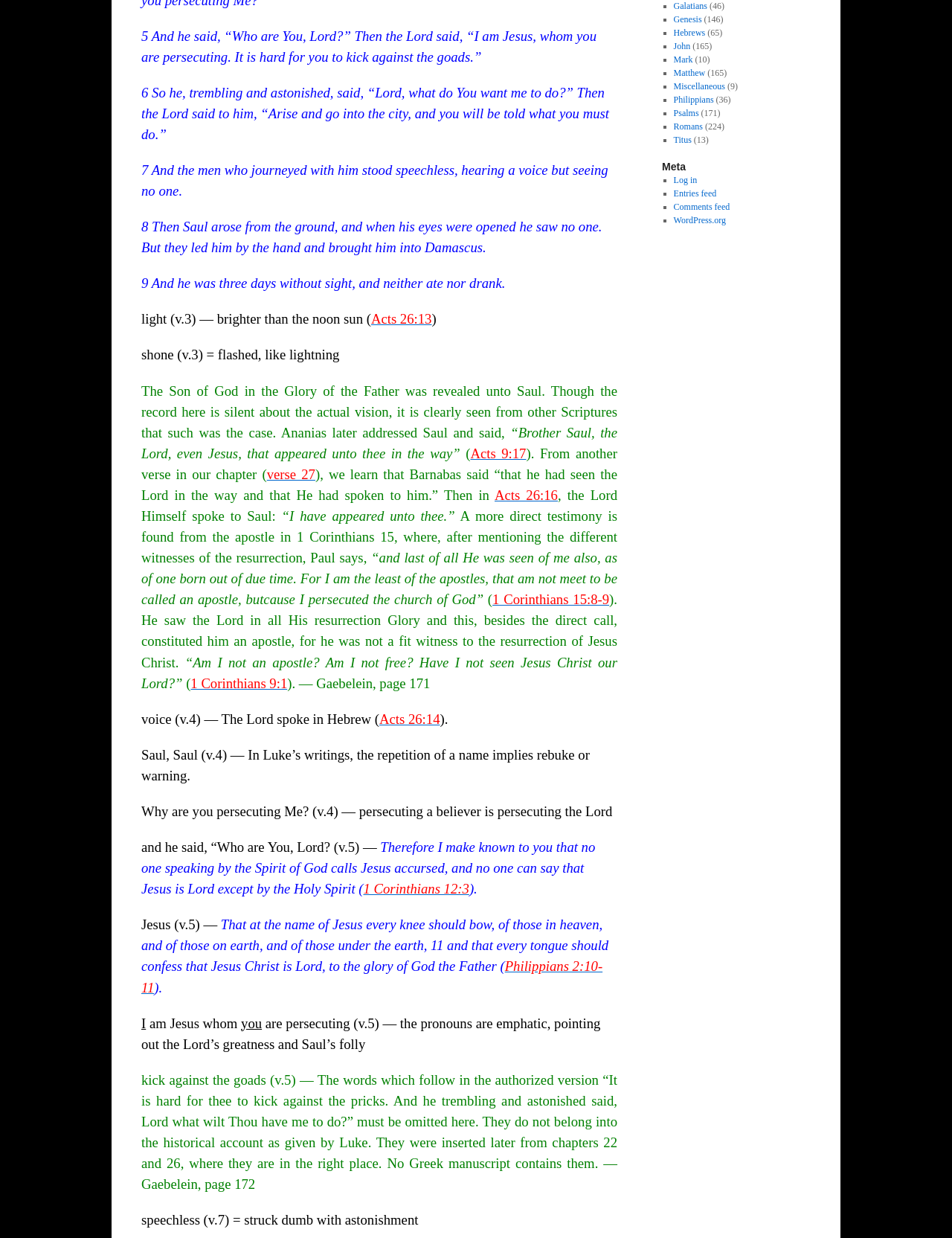Using the description: "Log in", determine the UI element's bounding box coordinates. Ensure the coordinates are in the format of four float numbers between 0 and 1, i.e., [left, top, right, bottom].

[0.707, 0.141, 0.732, 0.15]